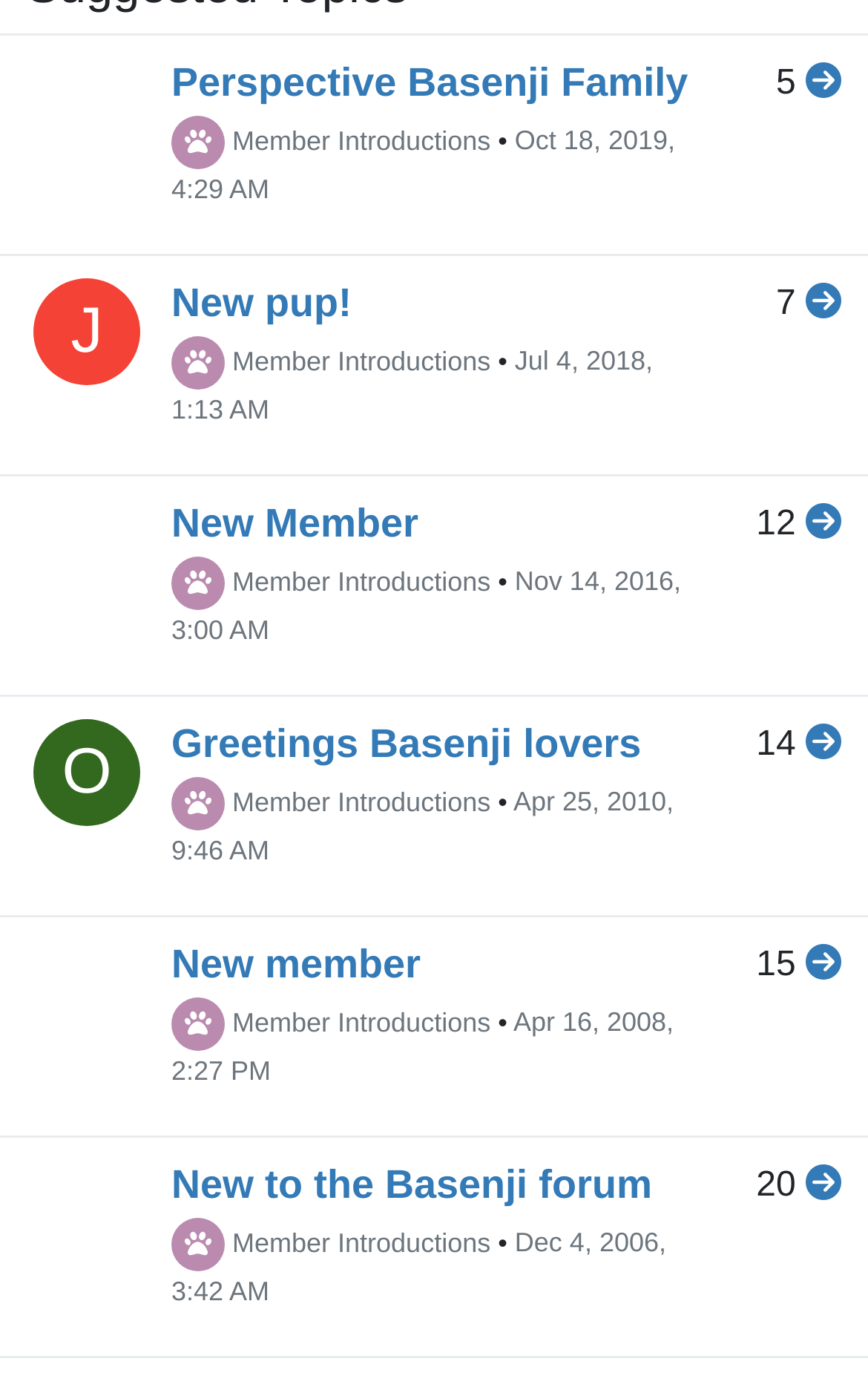Find the bounding box coordinates for the element that must be clicked to complete the instruction: "View the Perspective Basenji Family thread". The coordinates should be four float numbers between 0 and 1, indicated as [left, top, right, bottom].

[0.197, 0.043, 0.793, 0.075]